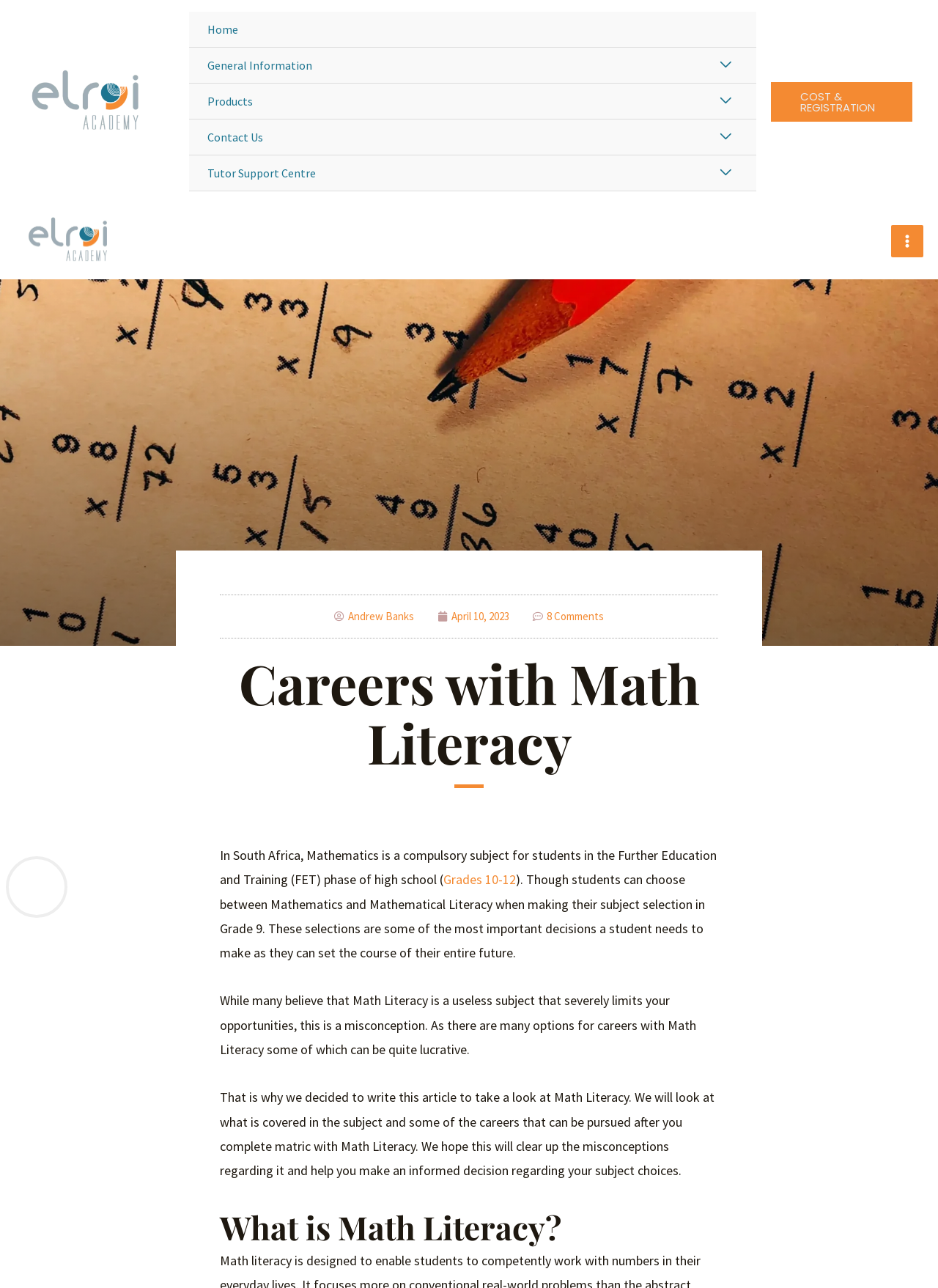Using the format (top-left x, top-left y, bottom-right x, bottom-right y), and given the element description, identify the bounding box coordinates within the screenshot: Home

[0.202, 0.009, 0.807, 0.037]